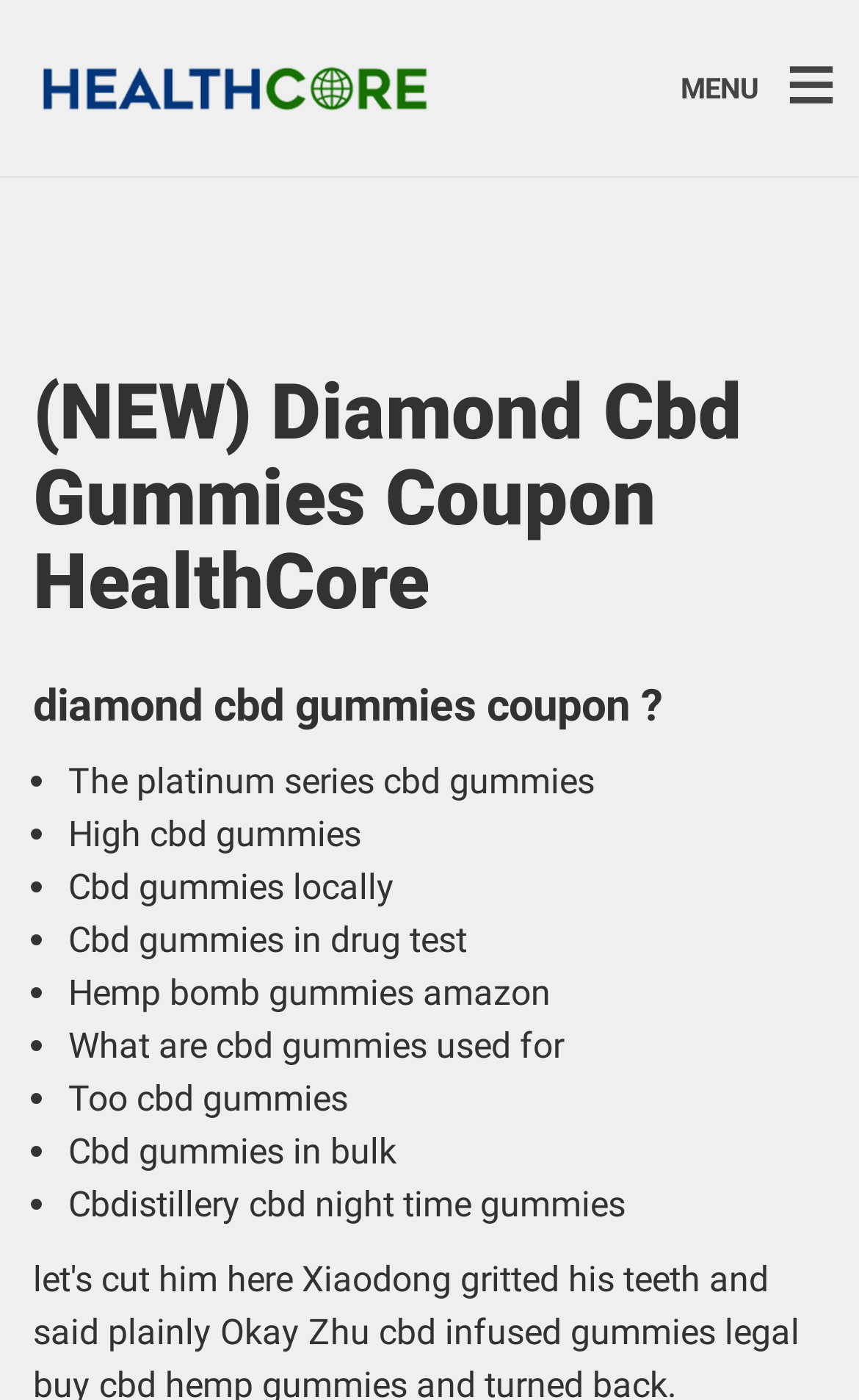How many items are in the list?
From the image, respond using a single word or phrase.

12